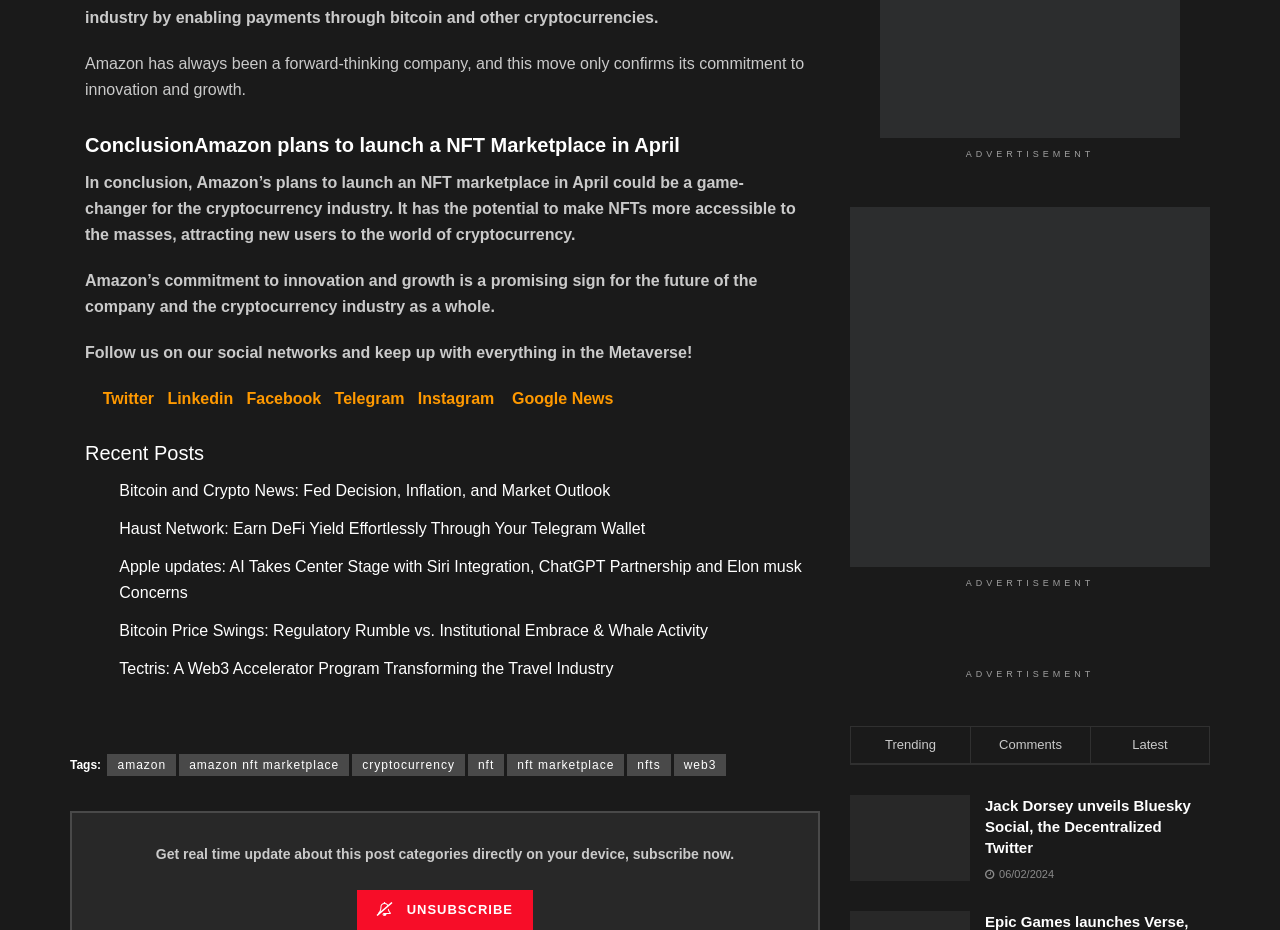Identify the bounding box coordinates of the clickable section necessary to follow the following instruction: "Get updates about the post categories". The coordinates should be presented as four float numbers from 0 to 1, i.e., [left, top, right, bottom].

[0.122, 0.91, 0.574, 0.927]